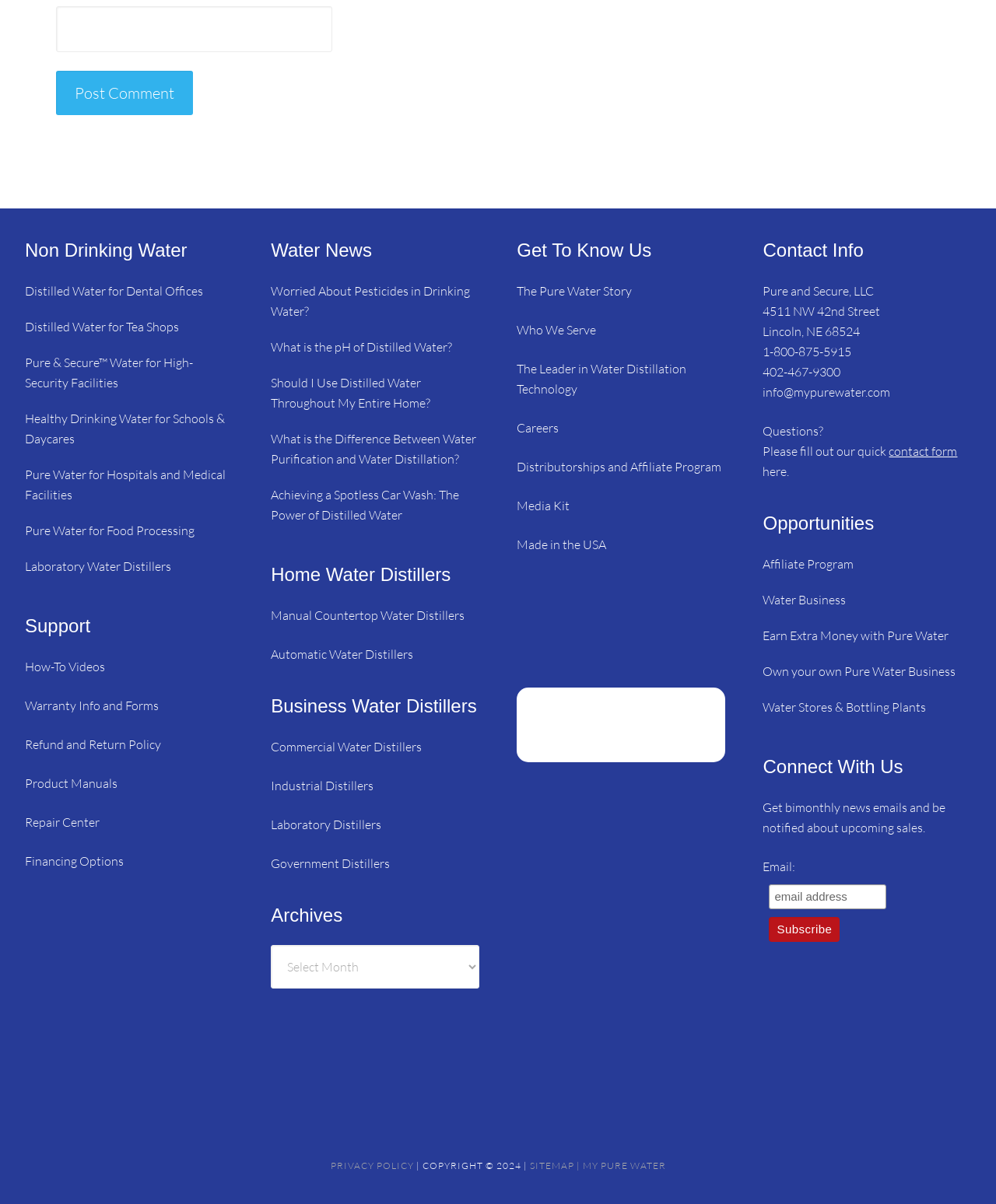Please identify the bounding box coordinates of the clickable element to fulfill the following instruction: "Follow Pure Water Distillers on Twitter". The coordinates should be four float numbers between 0 and 1, i.e., [left, top, right, bottom].

[0.766, 0.821, 0.805, 0.853]